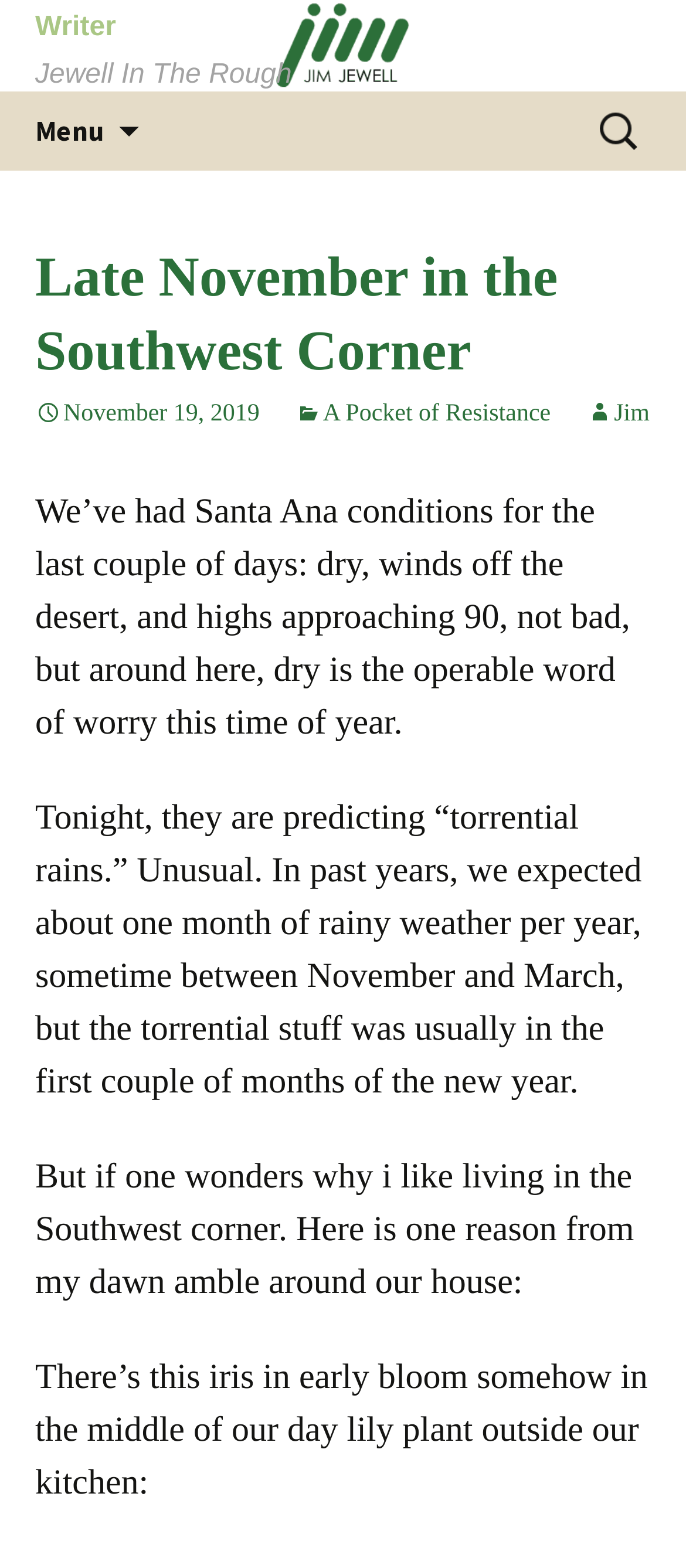What is predicted to happen tonight?
Look at the screenshot and respond with one word or a short phrase.

Torrential rains